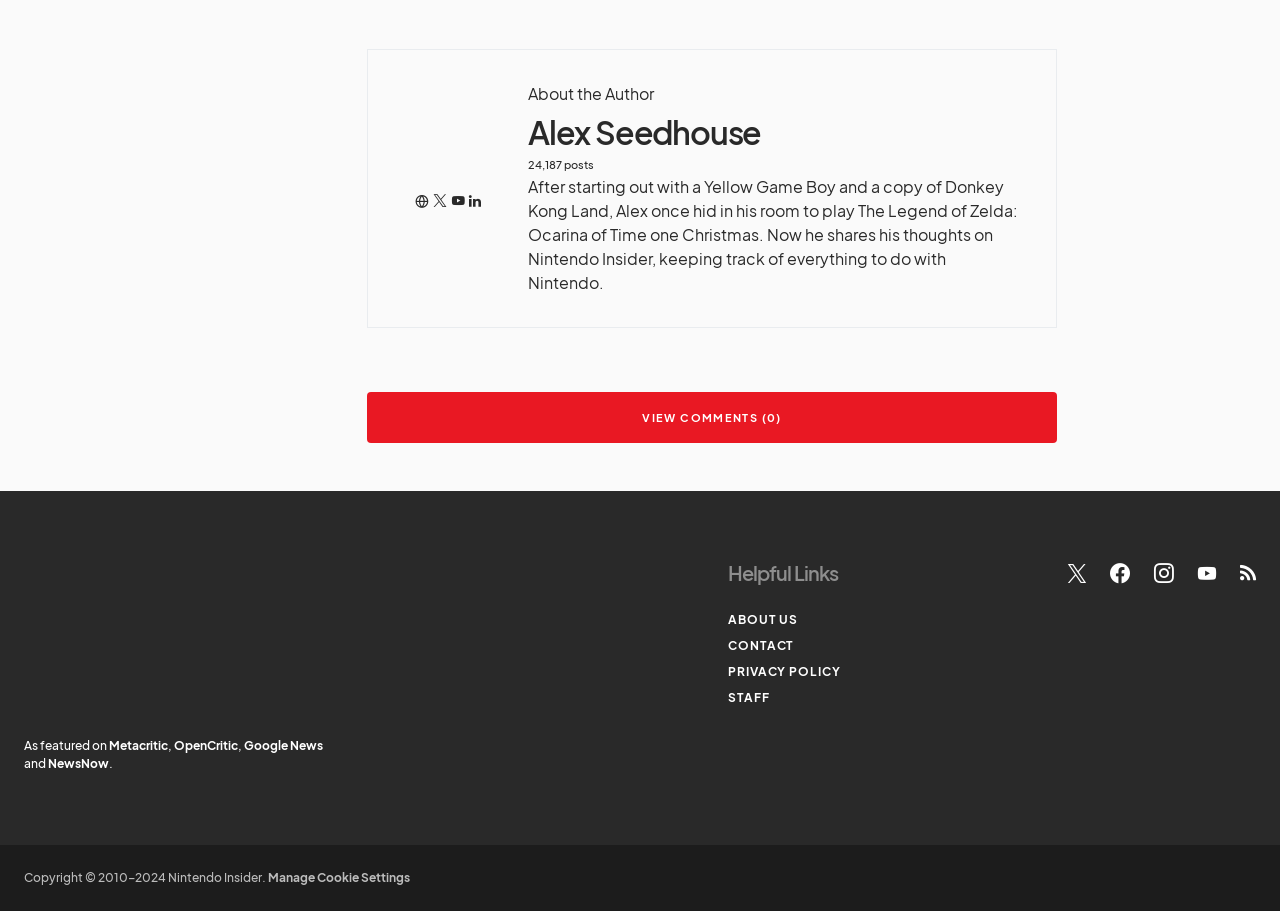Pinpoint the bounding box coordinates of the clickable element needed to complete the instruction: "Read comments". The coordinates should be provided as four float numbers between 0 and 1: [left, top, right, bottom].

[0.287, 0.431, 0.826, 0.487]